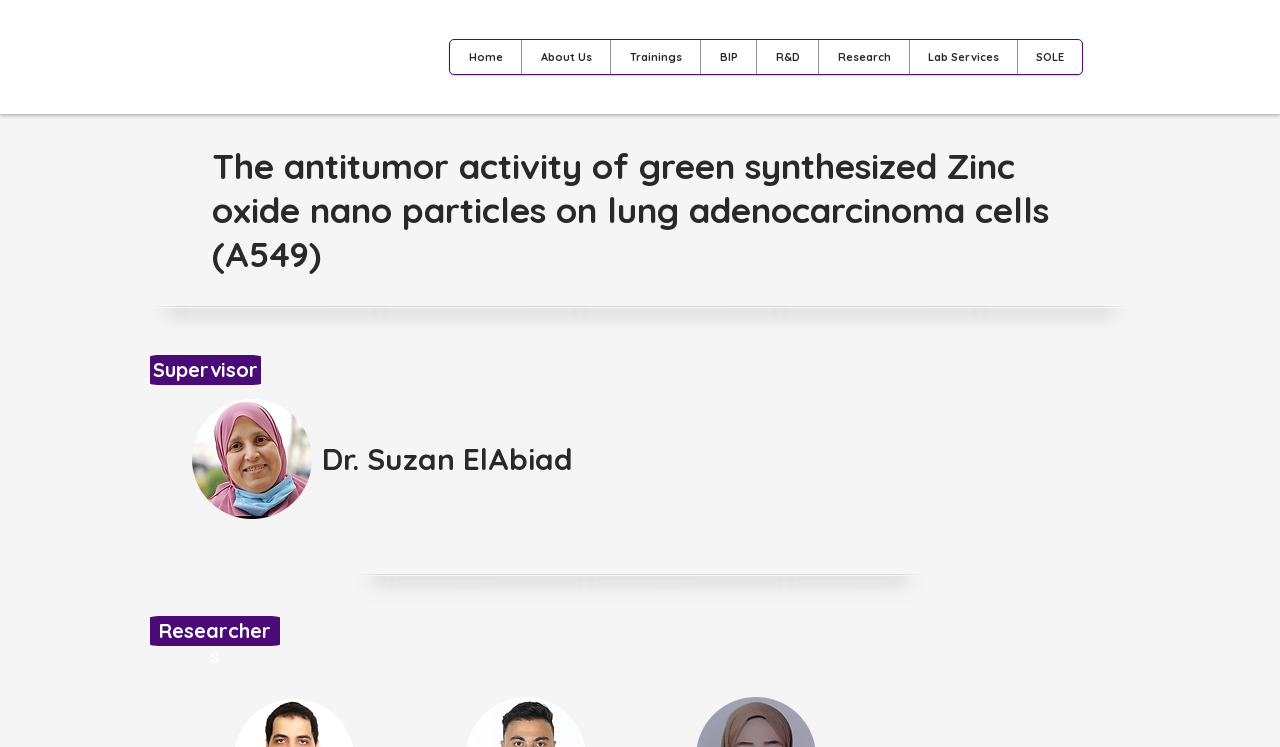Please examine the image and provide a detailed answer to the question: What is the name of the organization?

I read the text 'Creative Egyptian' and 'Biotechnologists' which are likely the name of the organization, and they are also next to the logo image.